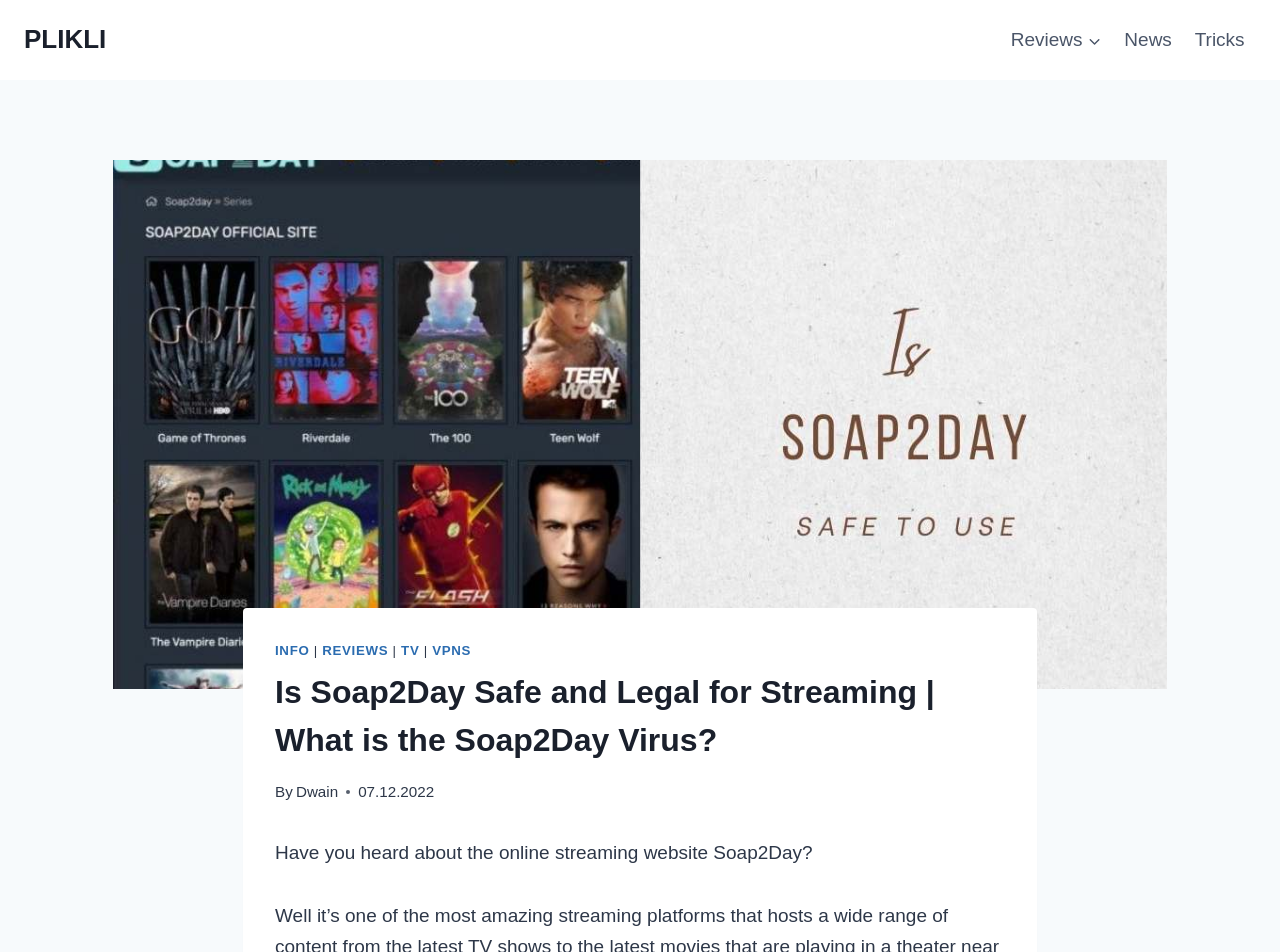What is the topic of the article?
Respond to the question with a well-detailed and thorough answer.

The topic of the article can be determined by looking at the heading 'Is Soap2Day Safe and Legal for Streaming | What is the Soap2Day Virus?' and the image caption 'Is Soap2Day Safe', which both mention Soap2Day.